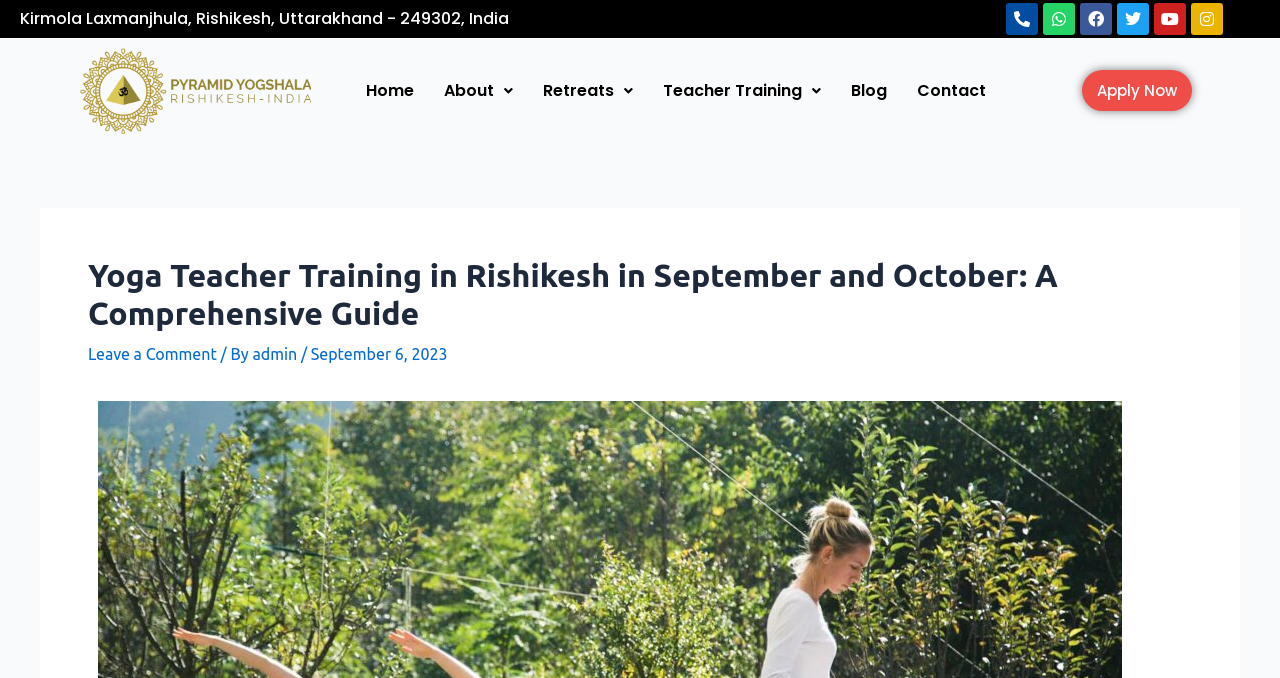What is the date of the blog post?
Using the details from the image, give an elaborate explanation to answer the question.

I found the date of the blog post by looking at the static text element with the text 'September 6, 2023' which is located below the heading element.